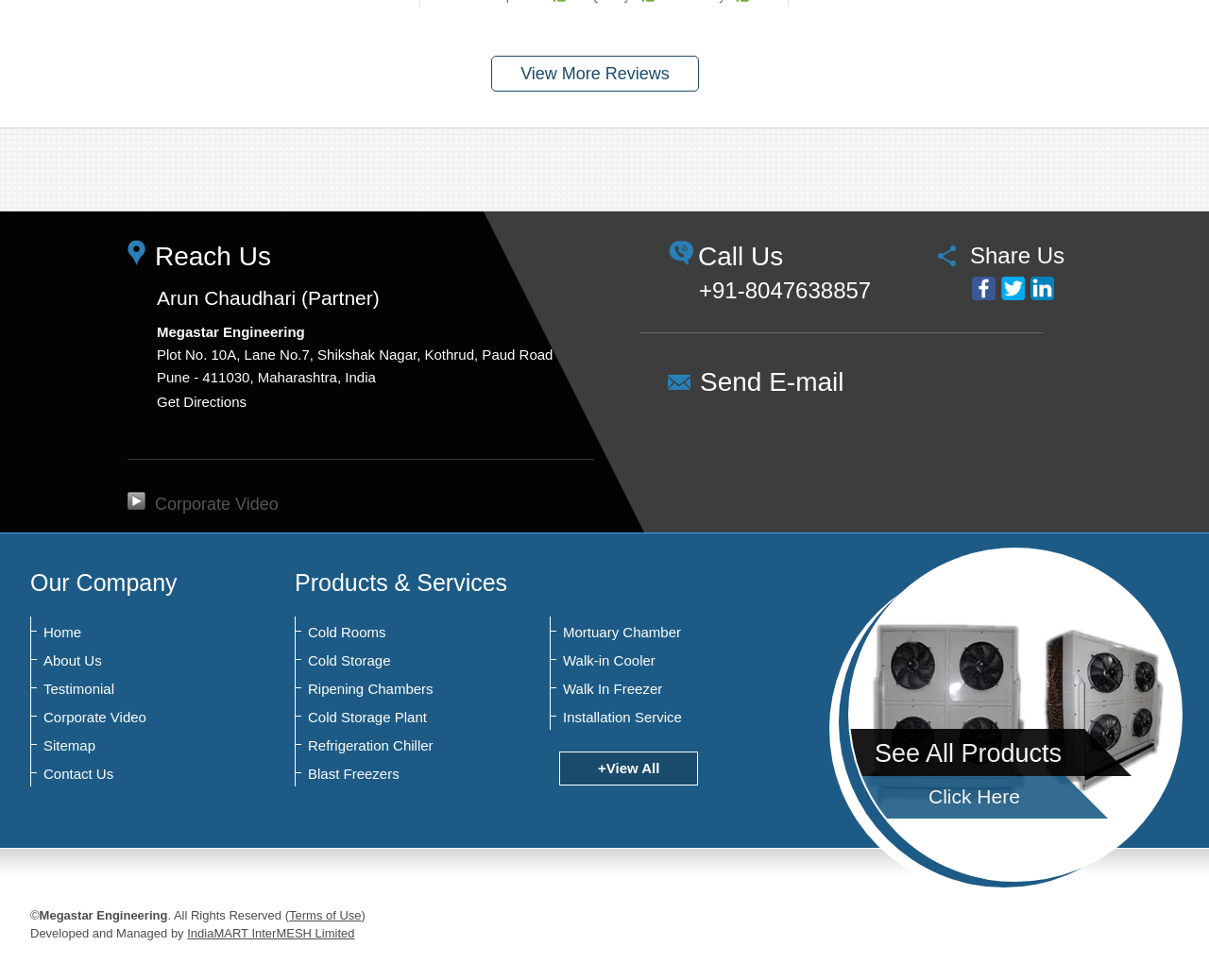Find the bounding box coordinates of the clickable area required to complete the following action: "Watch corporate video".

[0.105, 0.505, 0.23, 0.524]